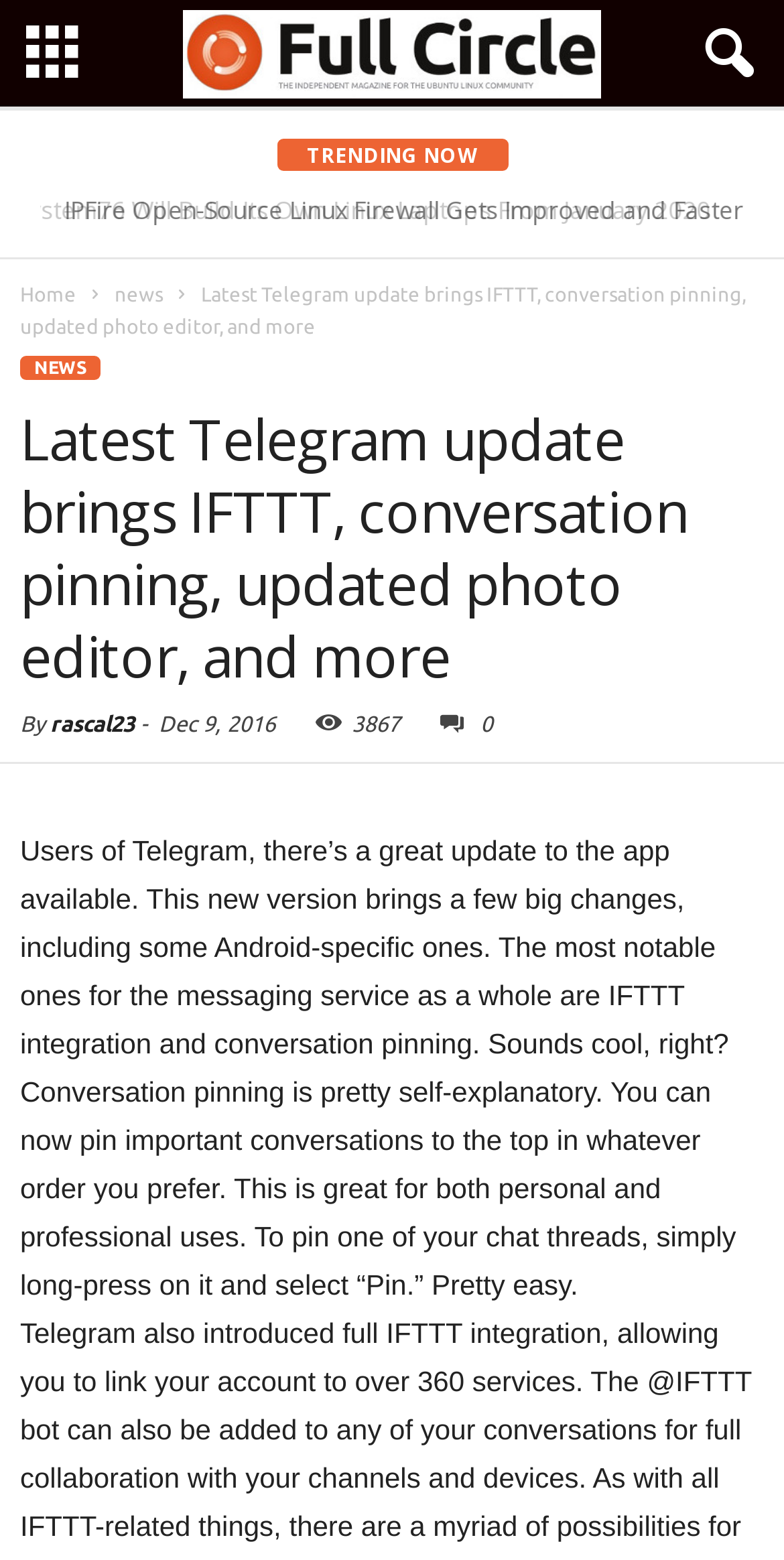Locate and generate the text content of the webpage's heading.

Latest Telegram update brings IFTTT, conversation pinning, updated photo editor, and more